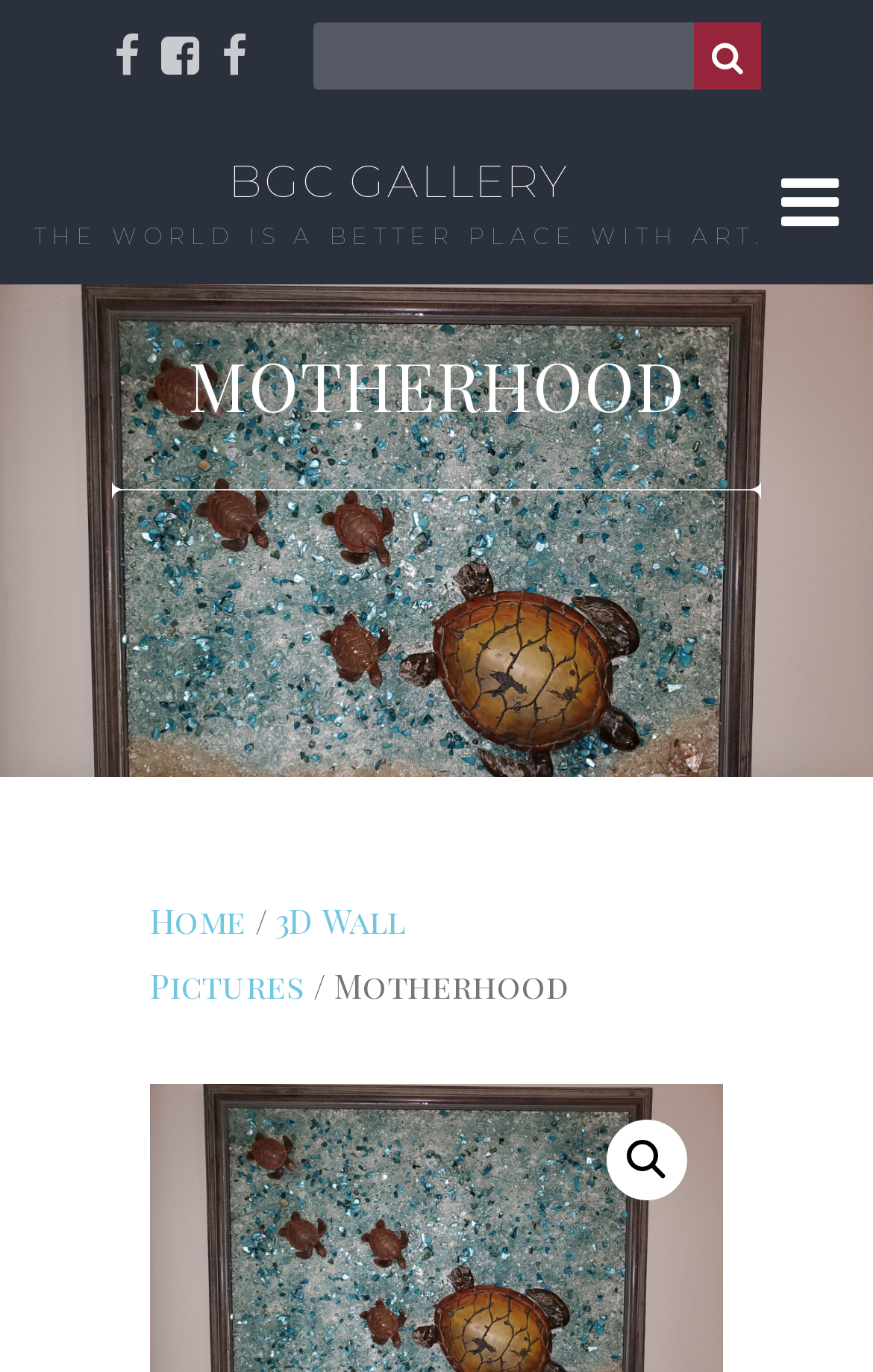Answer the question using only a single word or phrase: 
Are there any images on the webpage?

Yes